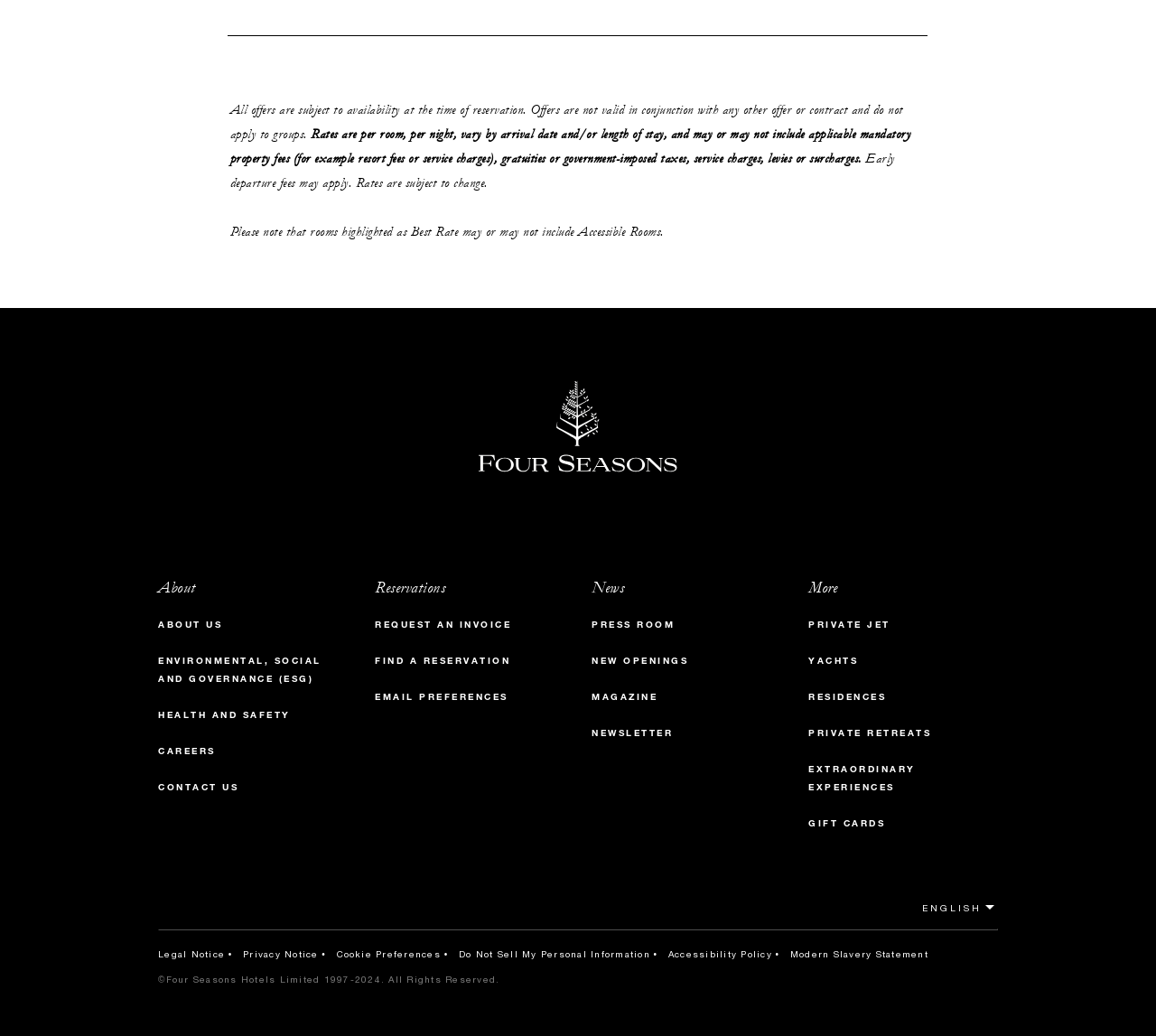Using the provided element description: "Residences", identify the bounding box coordinates. The coordinates should be four floats between 0 and 1 in the order [left, top, right, bottom].

[0.699, 0.667, 0.766, 0.679]